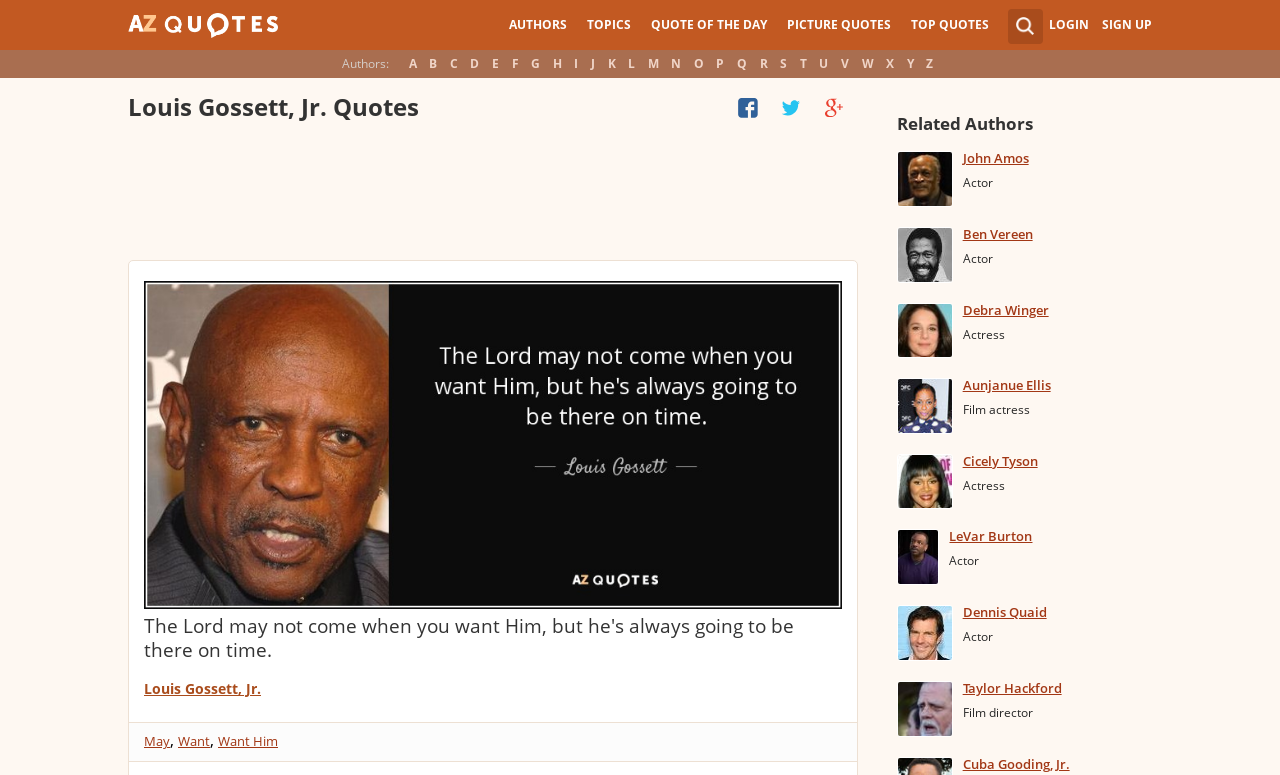Identify the text that serves as the heading for the webpage and generate it.

Louis Gossett, Jr. Quotes